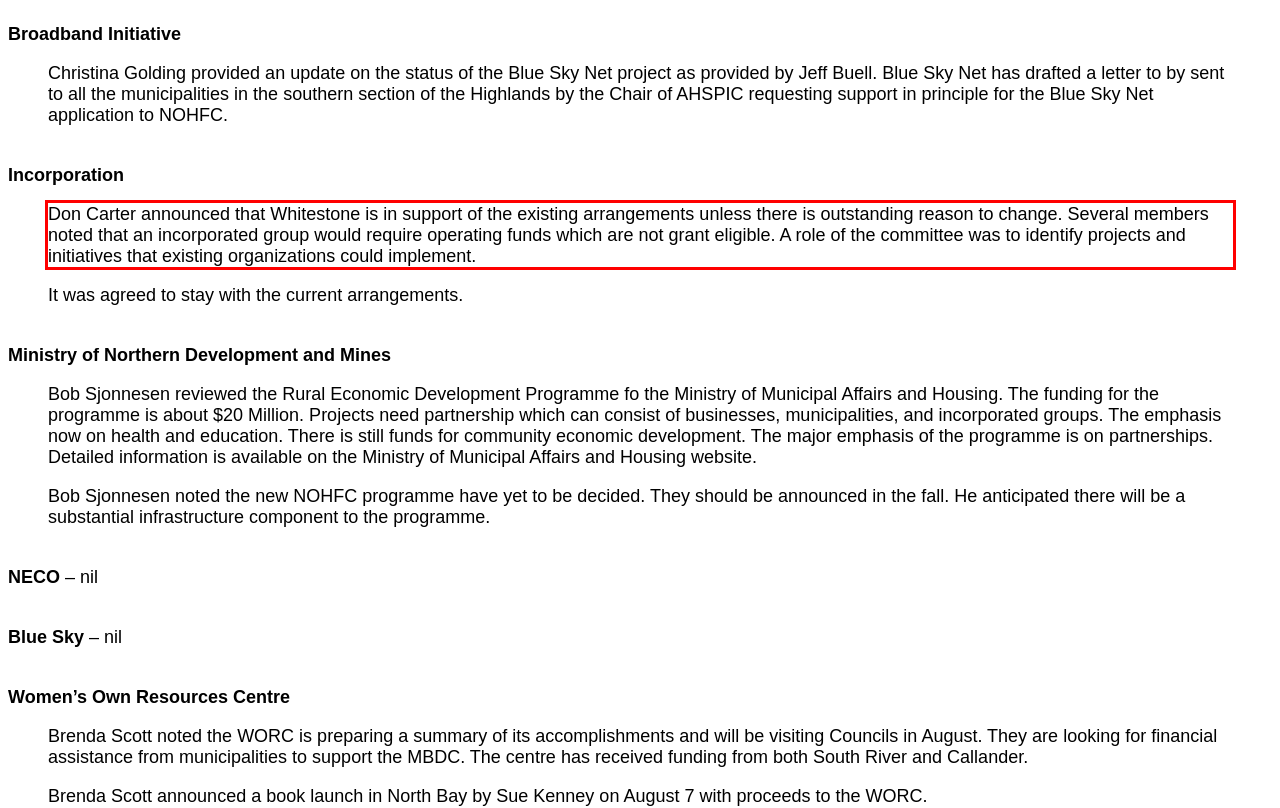Please perform OCR on the UI element surrounded by the red bounding box in the given webpage screenshot and extract its text content.

Don Carter announced that Whitestone is in support of the existing arrangements unless there is outstanding reason to change. Several members noted that an incorporated group would require operating funds which are not grant eligible. A role of the committee was to identify projects and initiatives that existing organizations could implement.